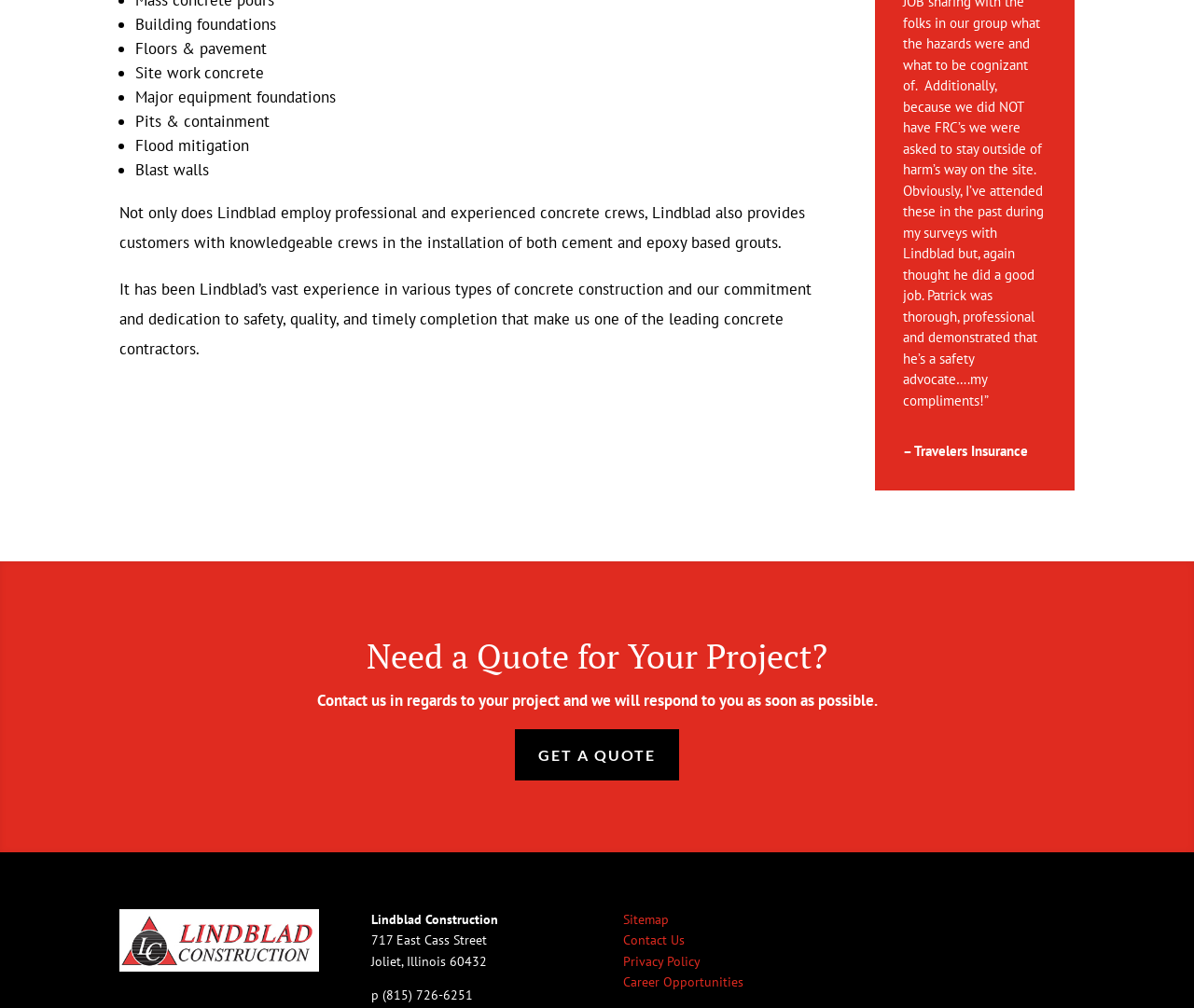What is the company name mentioned on the webpage?
Answer the question based on the image using a single word or a brief phrase.

Lindblad